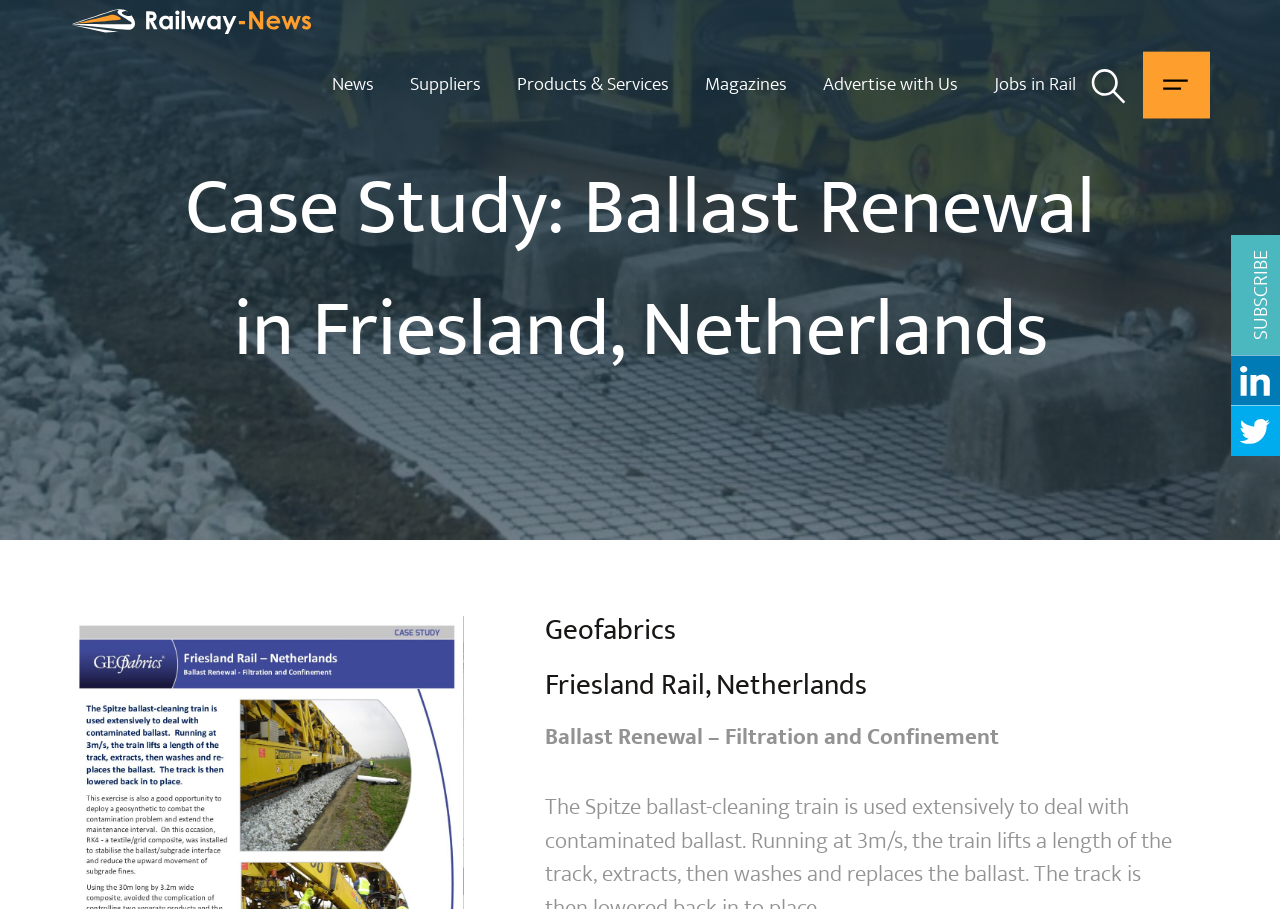What is the name of the railway project?
Answer the question with detailed information derived from the image.

I found the answer by looking at the main heading of the webpage, which is 'Case Study: Ballast Renewal in Friesland, Netherlands'. The name of the railway project is 'Ballast Renewal in Friesland'.